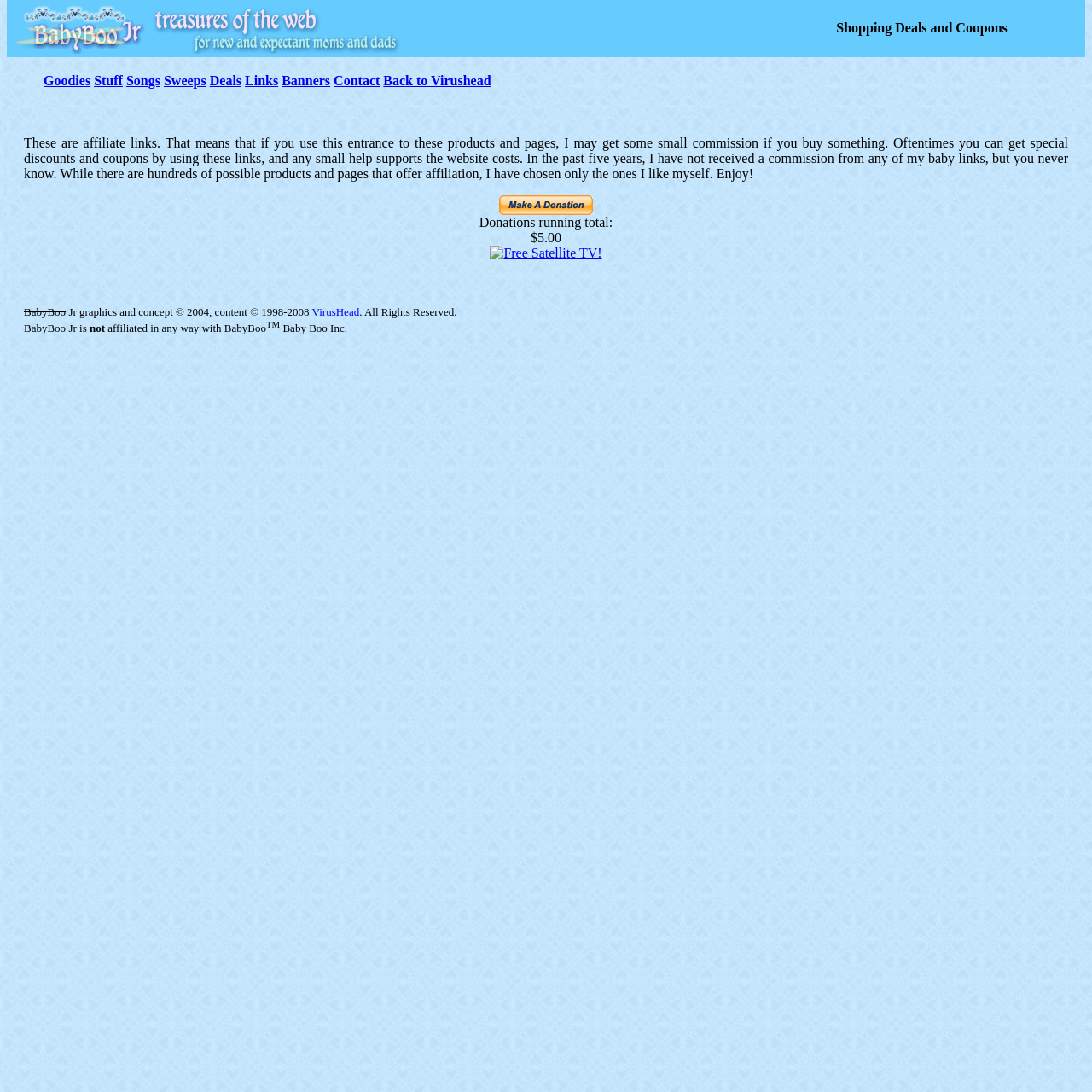Please find the bounding box coordinates of the element that needs to be clicked to perform the following instruction: "Visit Goodies page". The bounding box coordinates should be four float numbers between 0 and 1, represented as [left, top, right, bottom].

[0.04, 0.067, 0.083, 0.08]